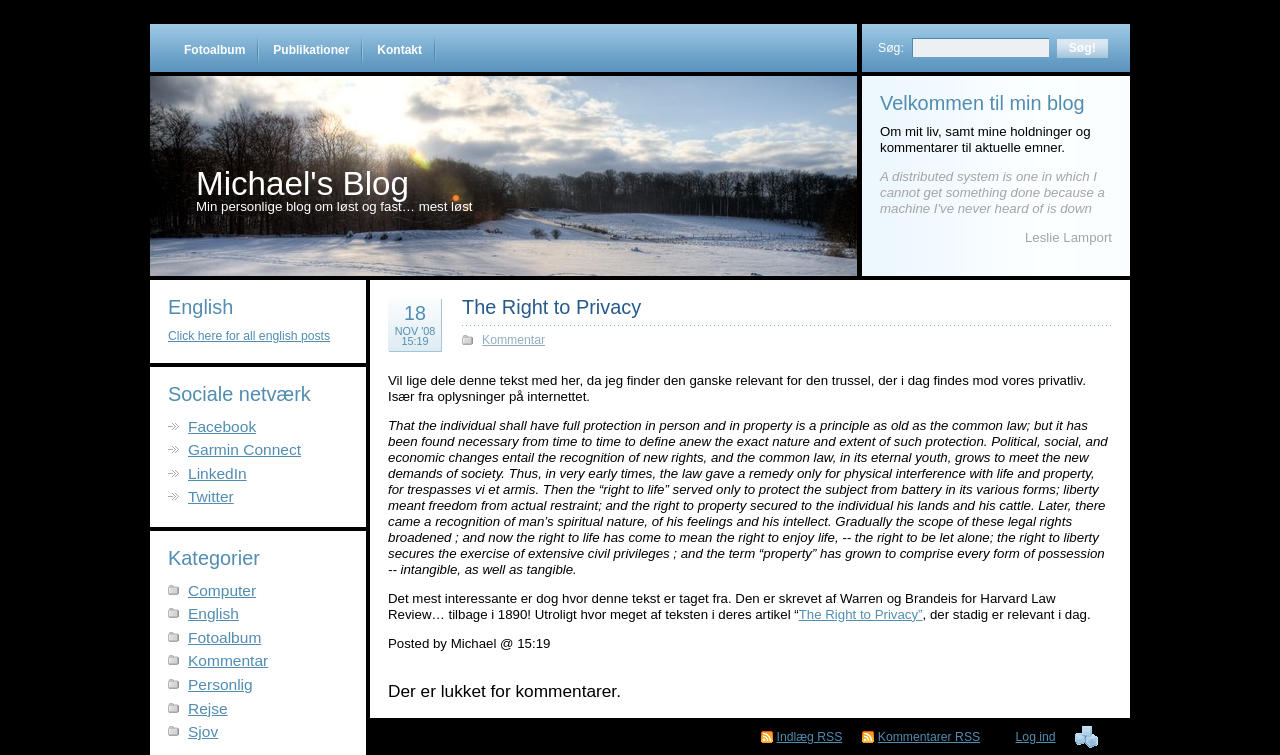Please specify the bounding box coordinates of the region to click in order to perform the following instruction: "Check Facebook profile".

[0.147, 0.553, 0.2, 0.576]